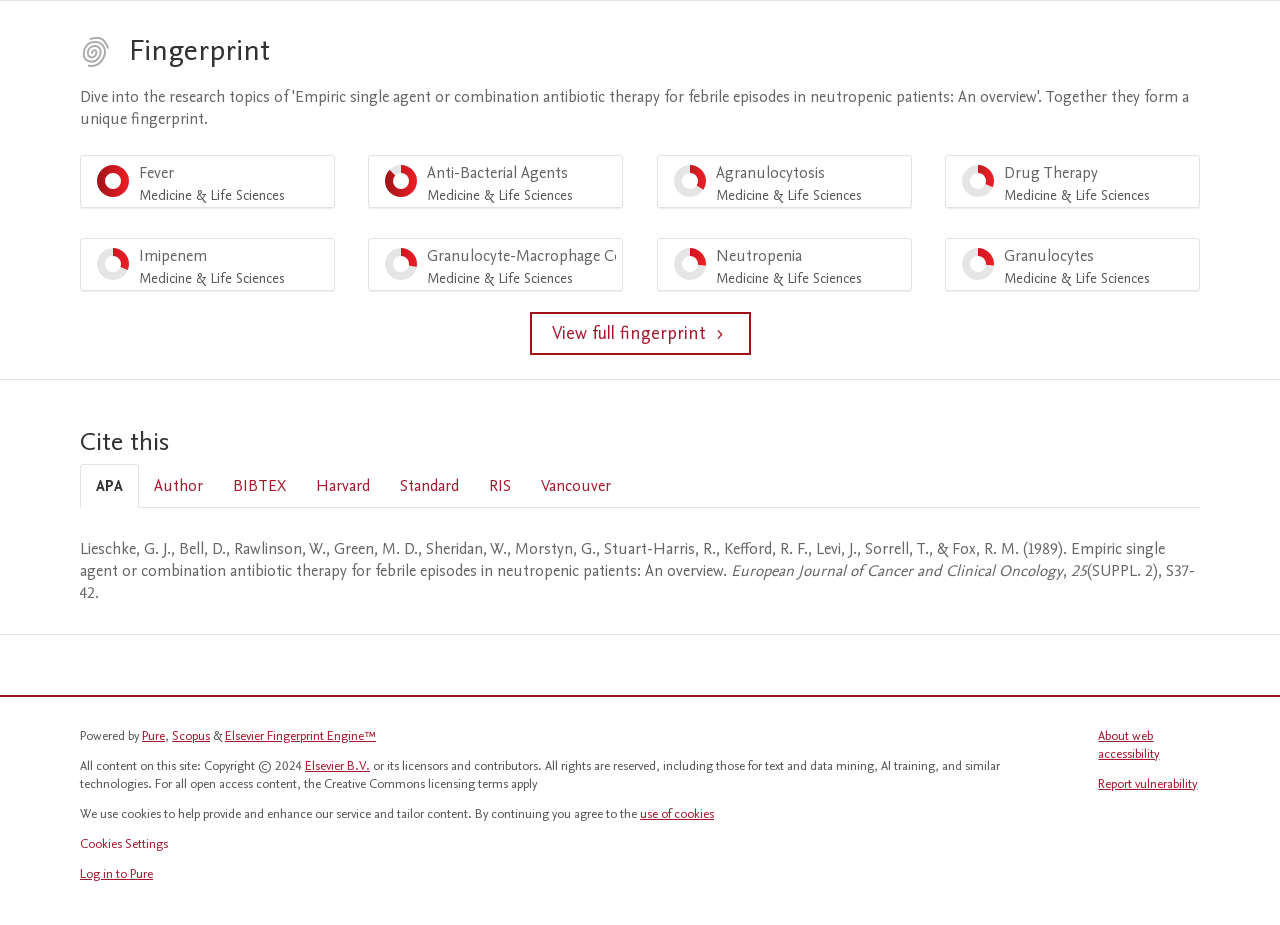Pinpoint the bounding box coordinates of the clickable element to carry out the following instruction: "View full fingerprint."

[0.414, 0.338, 0.586, 0.384]